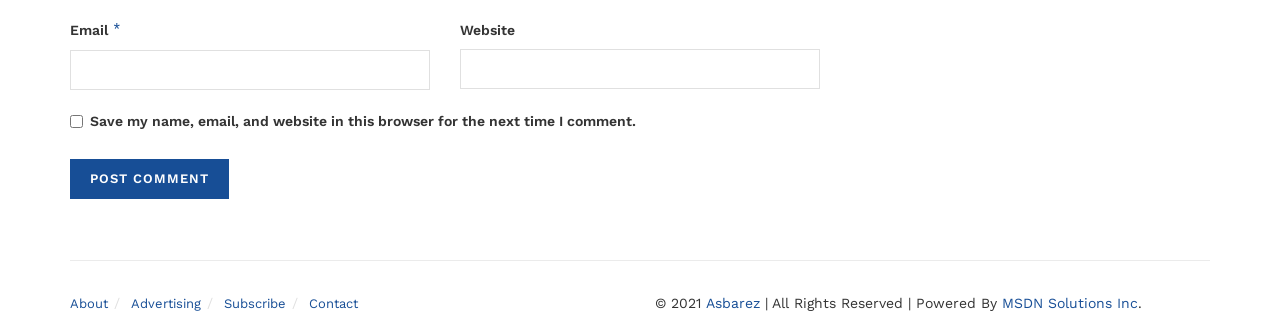Given the element description, predict the bounding box coordinates in the format (top-left x, top-left y, bottom-right x, bottom-right y), using floating point numbers between 0 and 1: About

[0.055, 0.896, 0.084, 0.942]